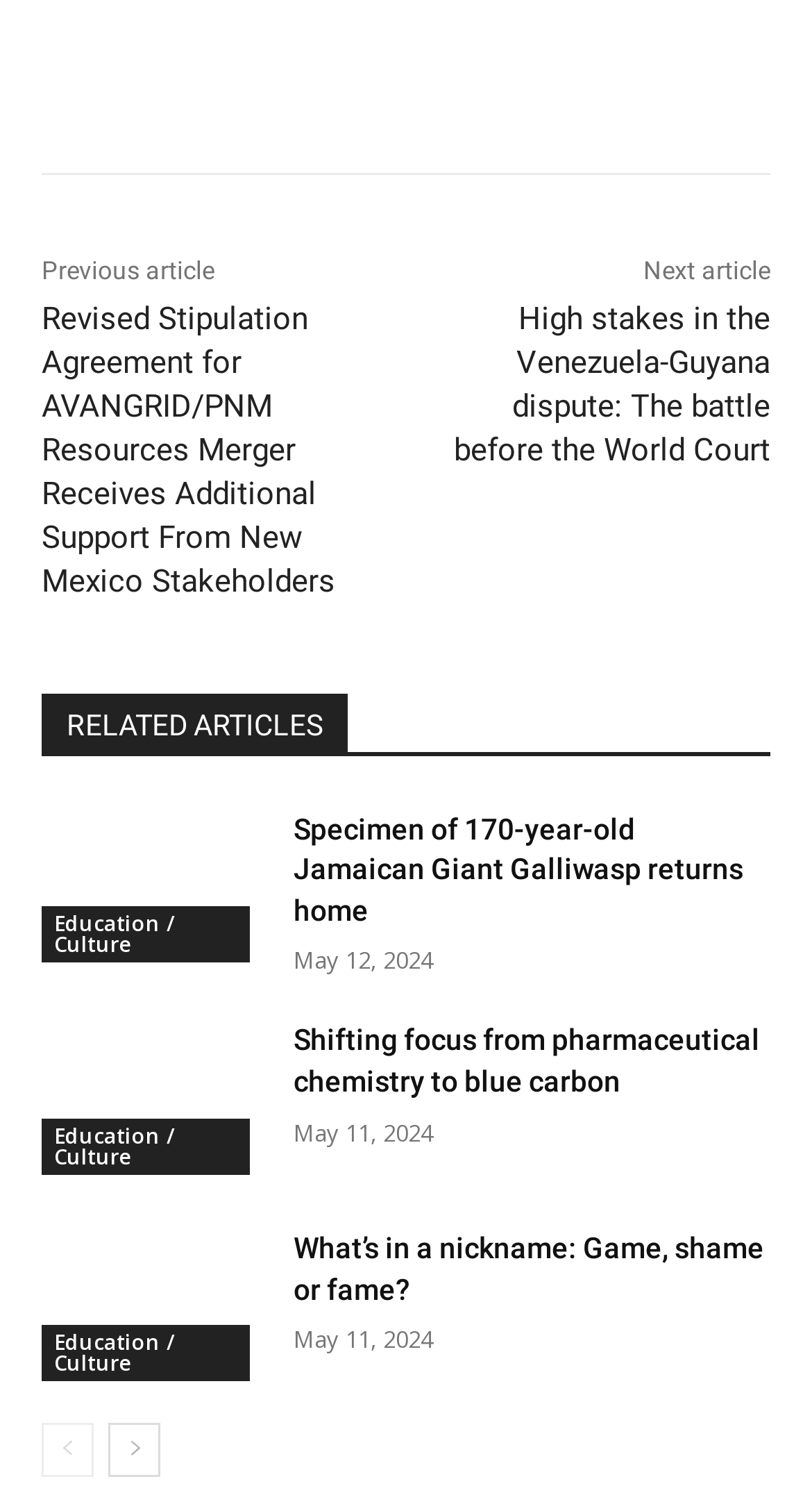Identify the bounding box coordinates for the element that needs to be clicked to fulfill this instruction: "View the article about Specimen of 170-year-old Jamaican Giant Galliwasp returns home". Provide the coordinates in the format of four float numbers between 0 and 1: [left, top, right, bottom].

[0.362, 0.545, 0.949, 0.627]